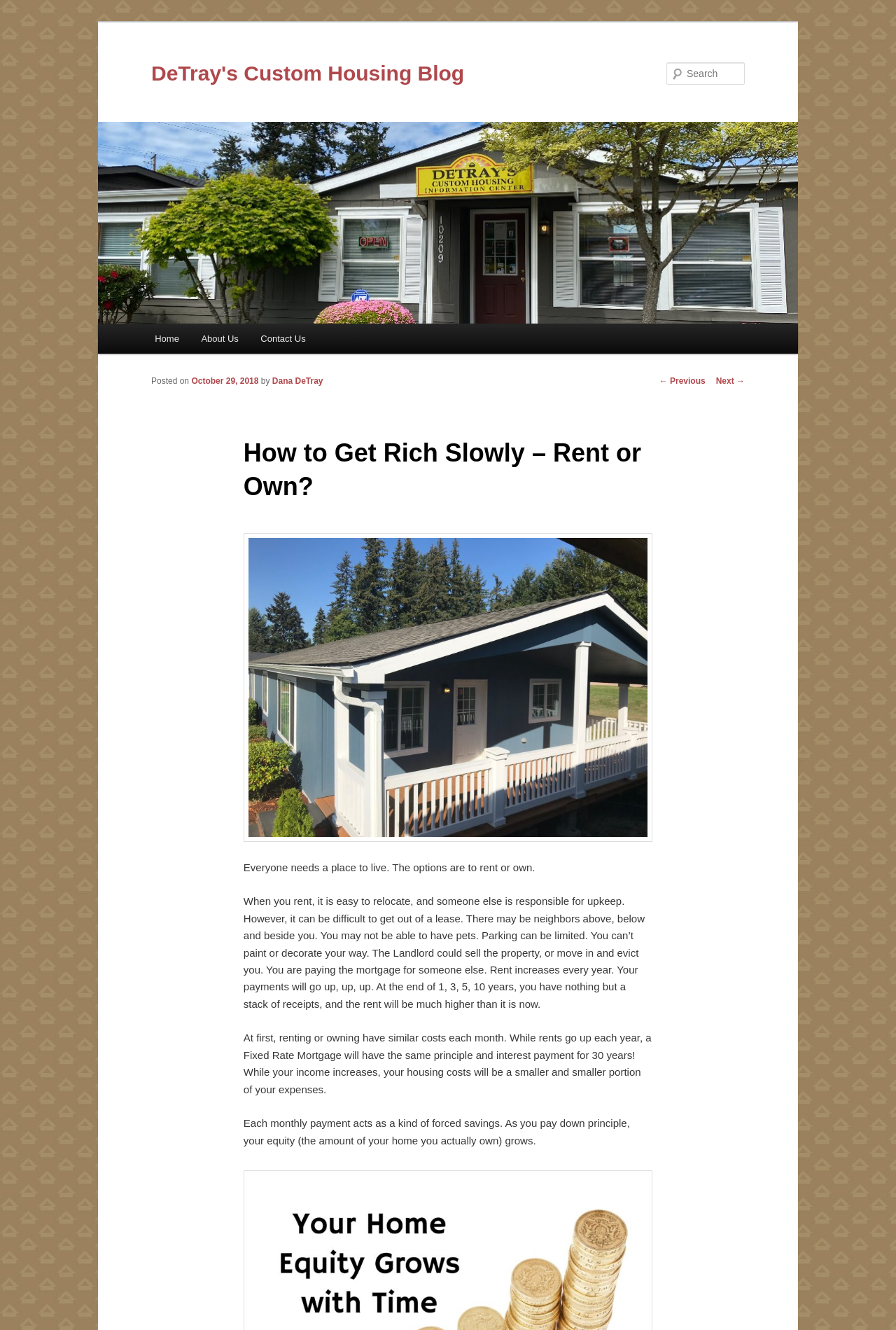Specify the bounding box coordinates of the area to click in order to execute this command: 'Read the post about getting rich slowly'. The coordinates should consist of four float numbers ranging from 0 to 1, and should be formatted as [left, top, right, bottom].

[0.272, 0.32, 0.728, 0.385]